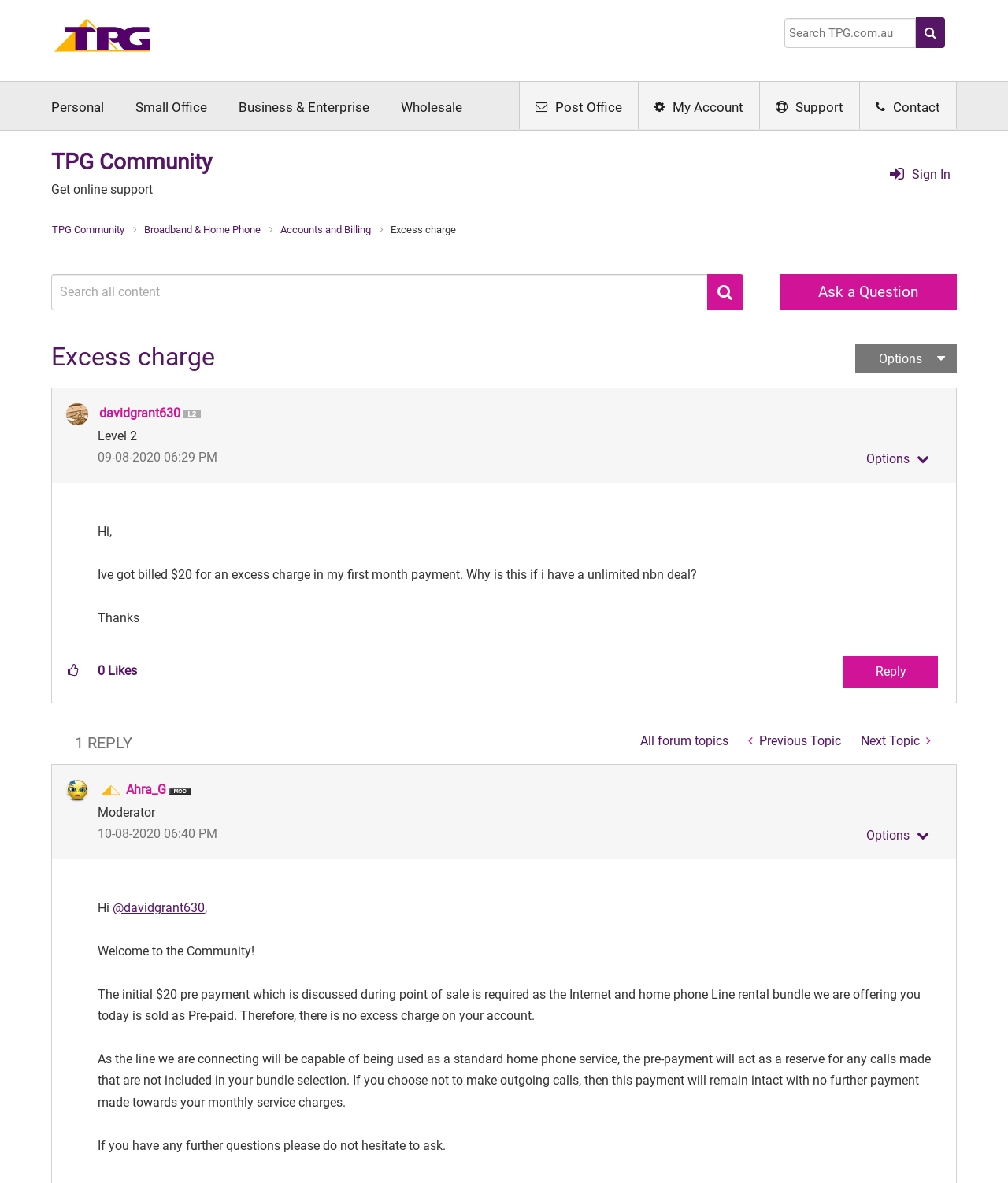Locate the coordinates of the bounding box for the clickable region that fulfills this instruction: "Search for something".

[0.778, 0.015, 0.909, 0.041]